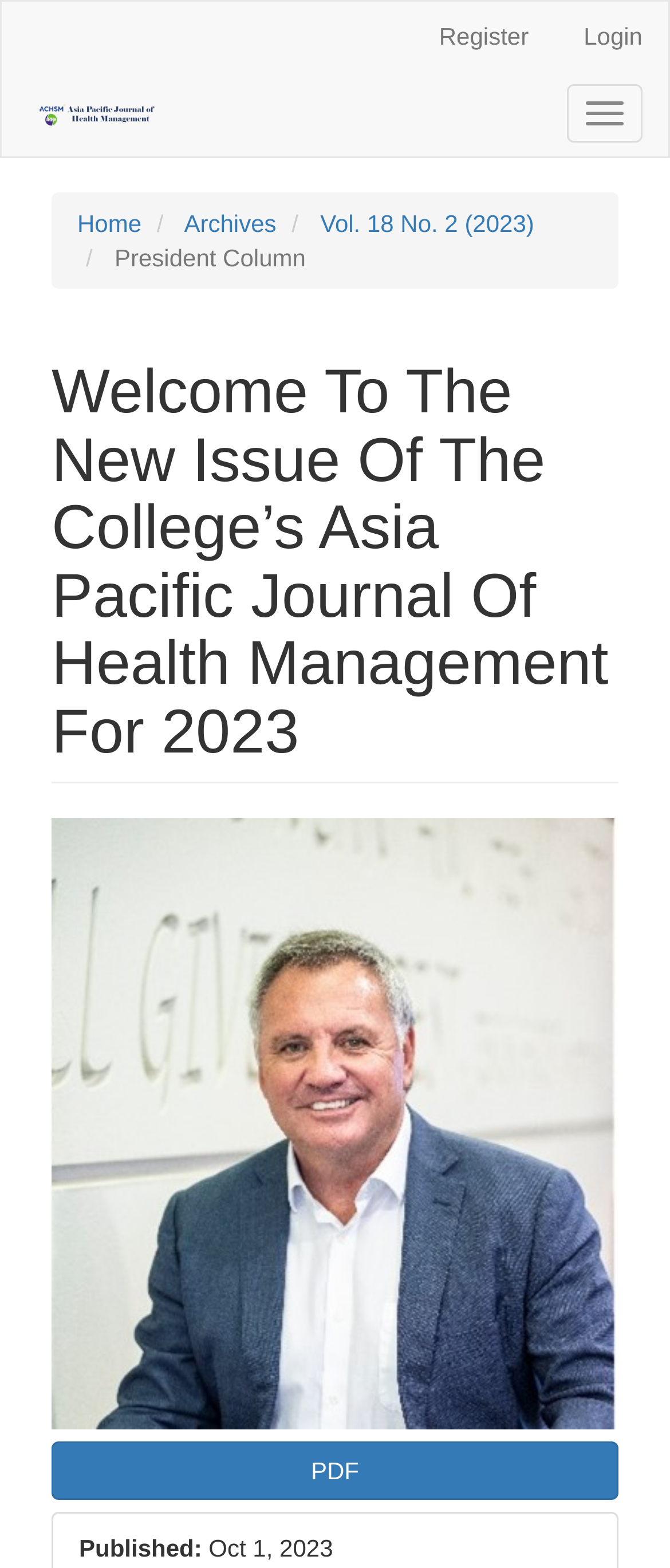When was the journal published?
Give a single word or phrase as your answer by examining the image.

Oct 1, 2023